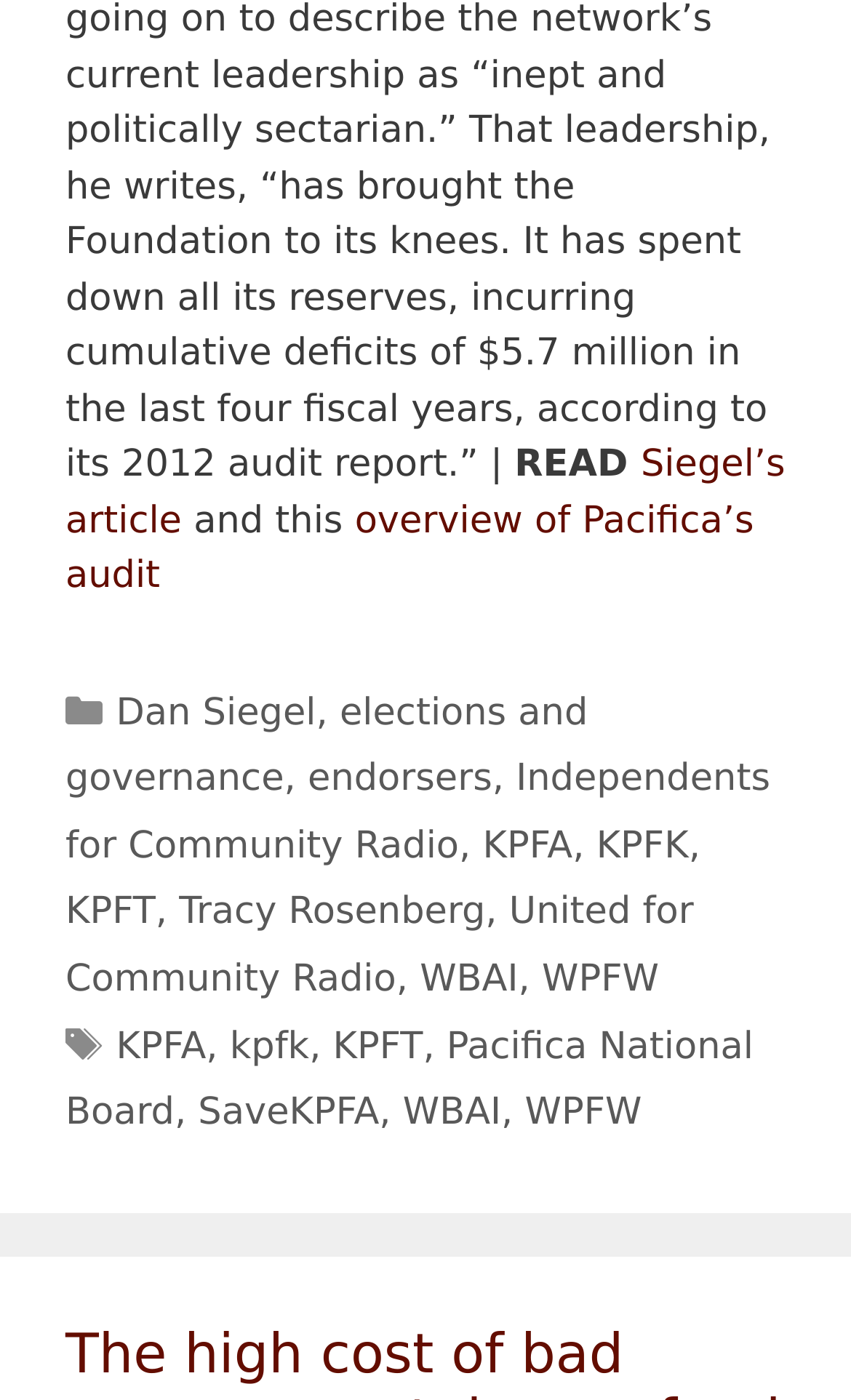Locate the bounding box coordinates of the element I should click to achieve the following instruction: "View overview of Pacifica’s audit".

[0.077, 0.356, 0.886, 0.427]